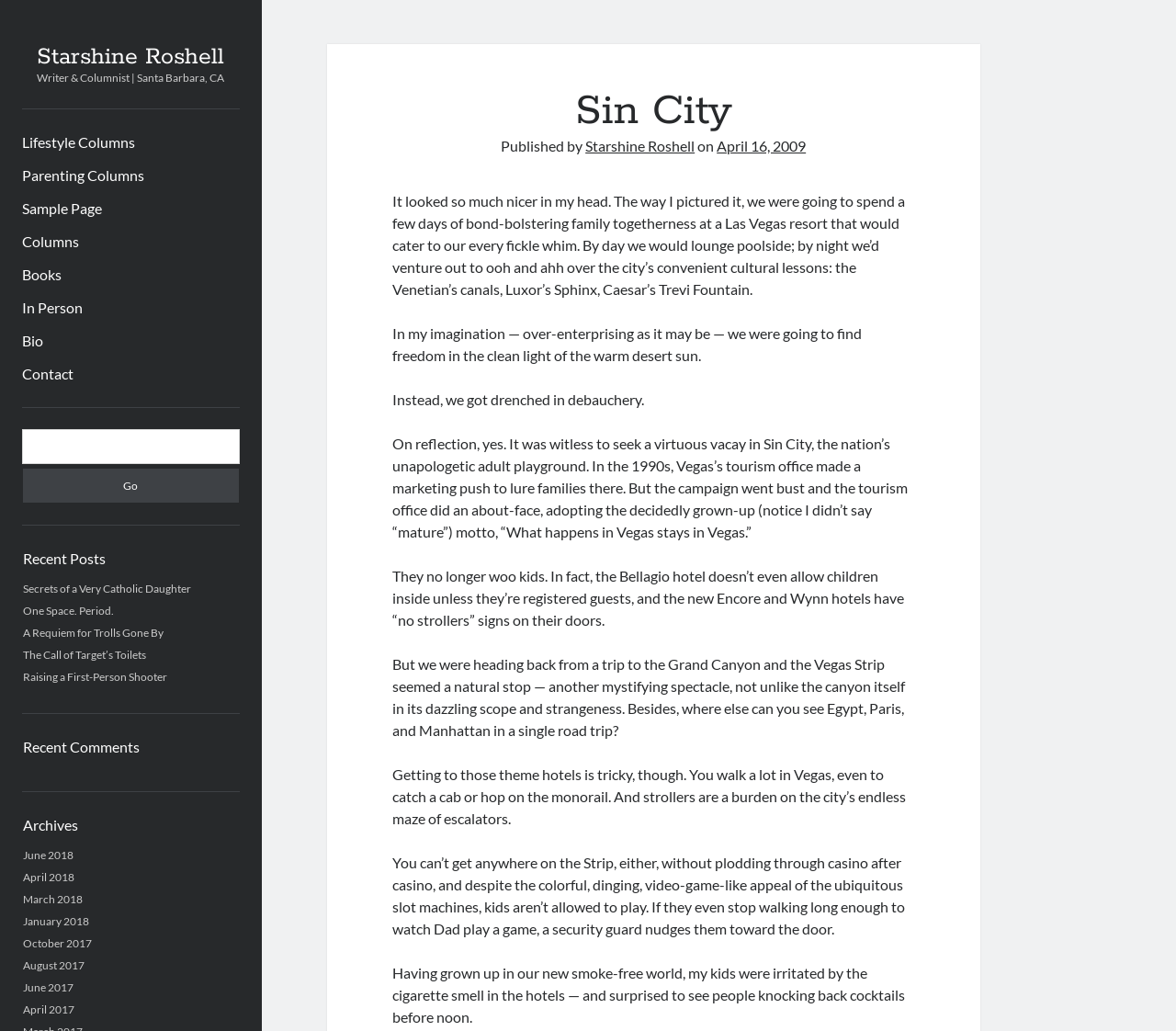What is the topic of the recent post 'Secrets of a Very Catholic Daughter'?
Refer to the image and give a detailed answer to the question.

The recent post 'Secrets of a Very Catholic Daughter' is listed under the heading 'Recent Posts', but there is no additional information provided about the topic of this post. Therefore, it is not possible to determine the topic of this post based on the given webpage.